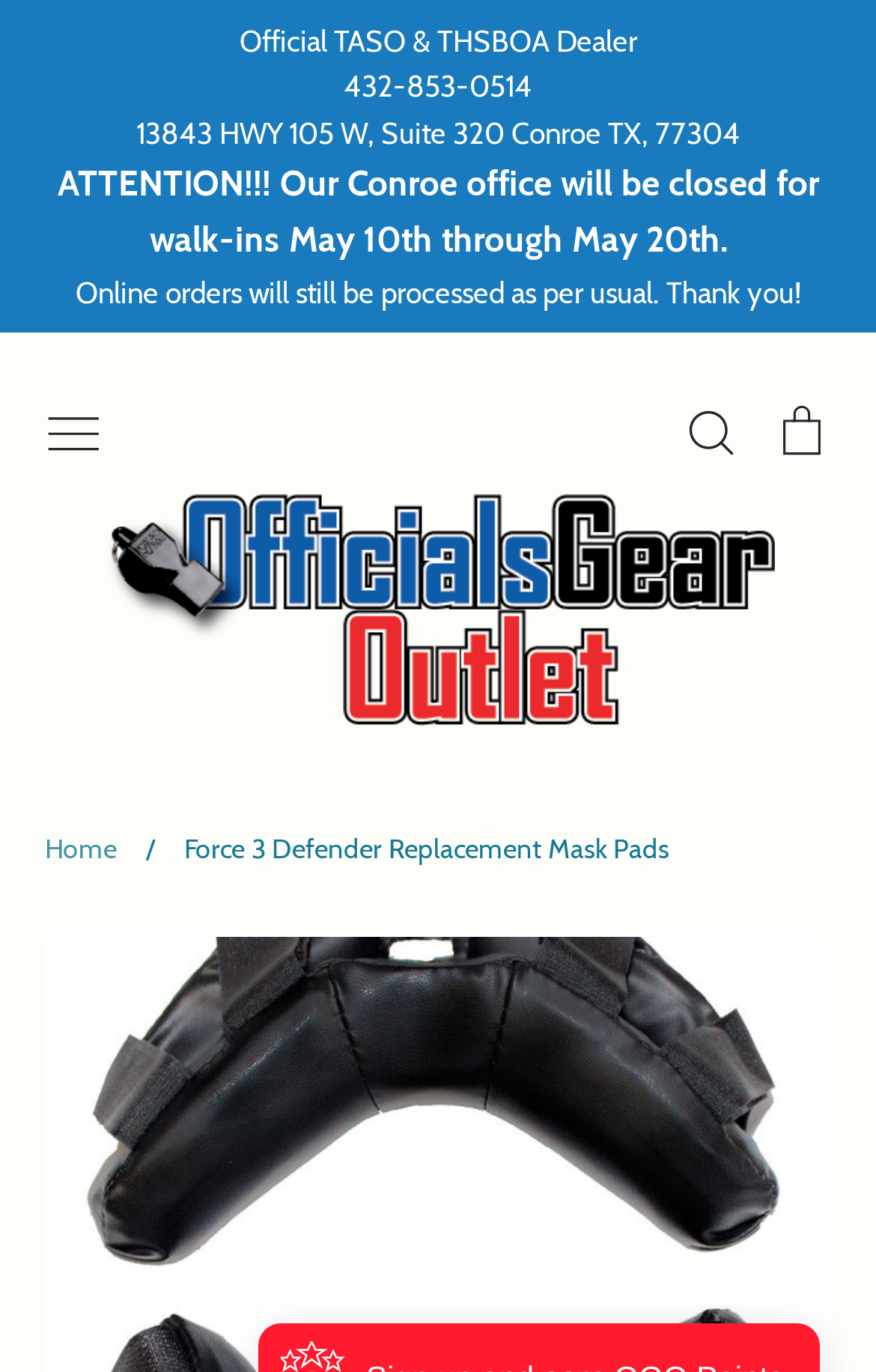Please determine the bounding box coordinates for the UI element described here. Use the format (top-left x, top-left y, bottom-right x, bottom-right y) with values bounded between 0 and 1: parent_node: Basketball title="Toggle menu"

[0.844, 0.49, 0.91, 0.524]